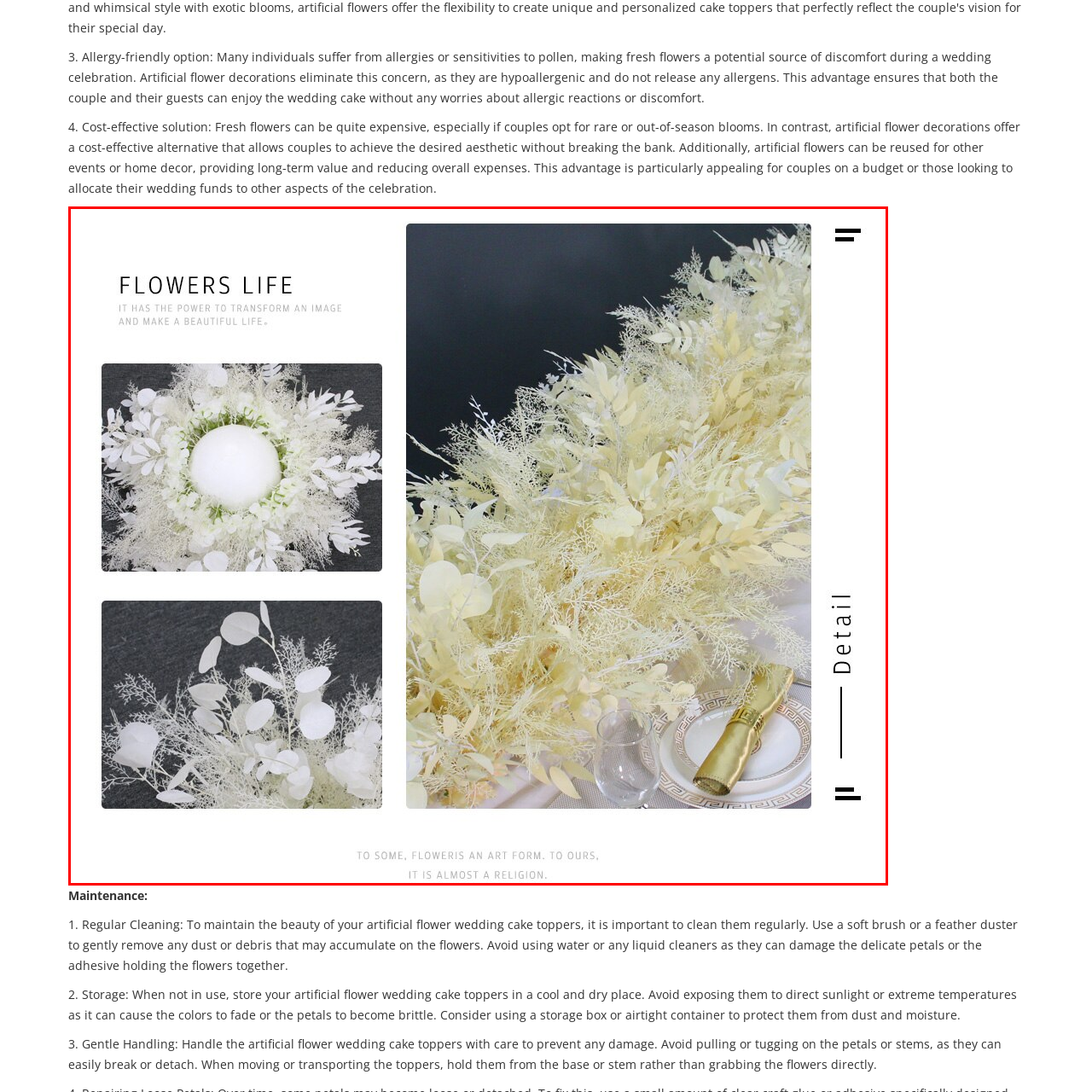View the area enclosed by the red box, What is the shape of the centerpiece? Respond using one word or phrase.

Spherical